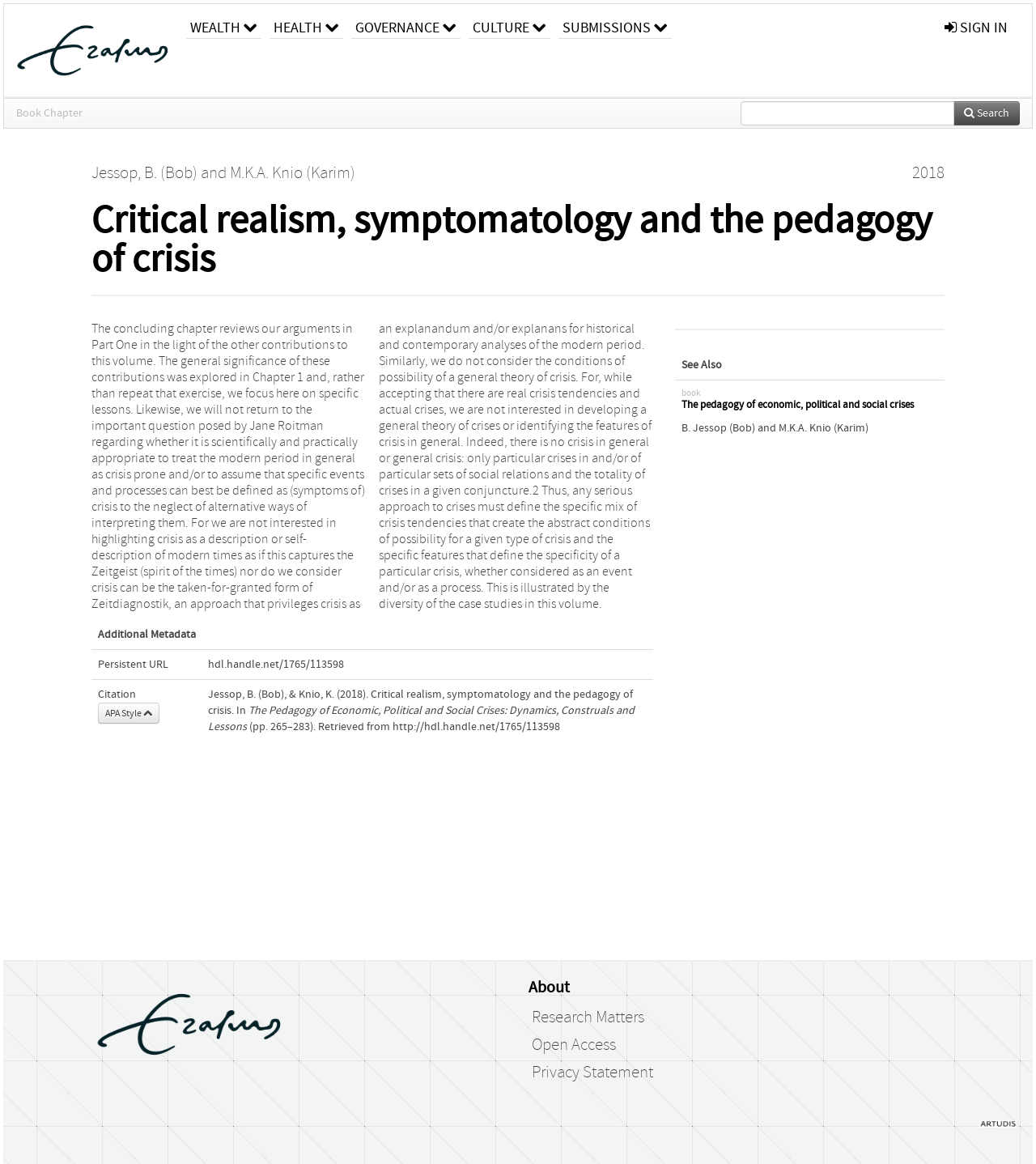Extract the top-level heading from the webpage and provide its text.

Critical realism, symptomatology and the pedagogy of crisis